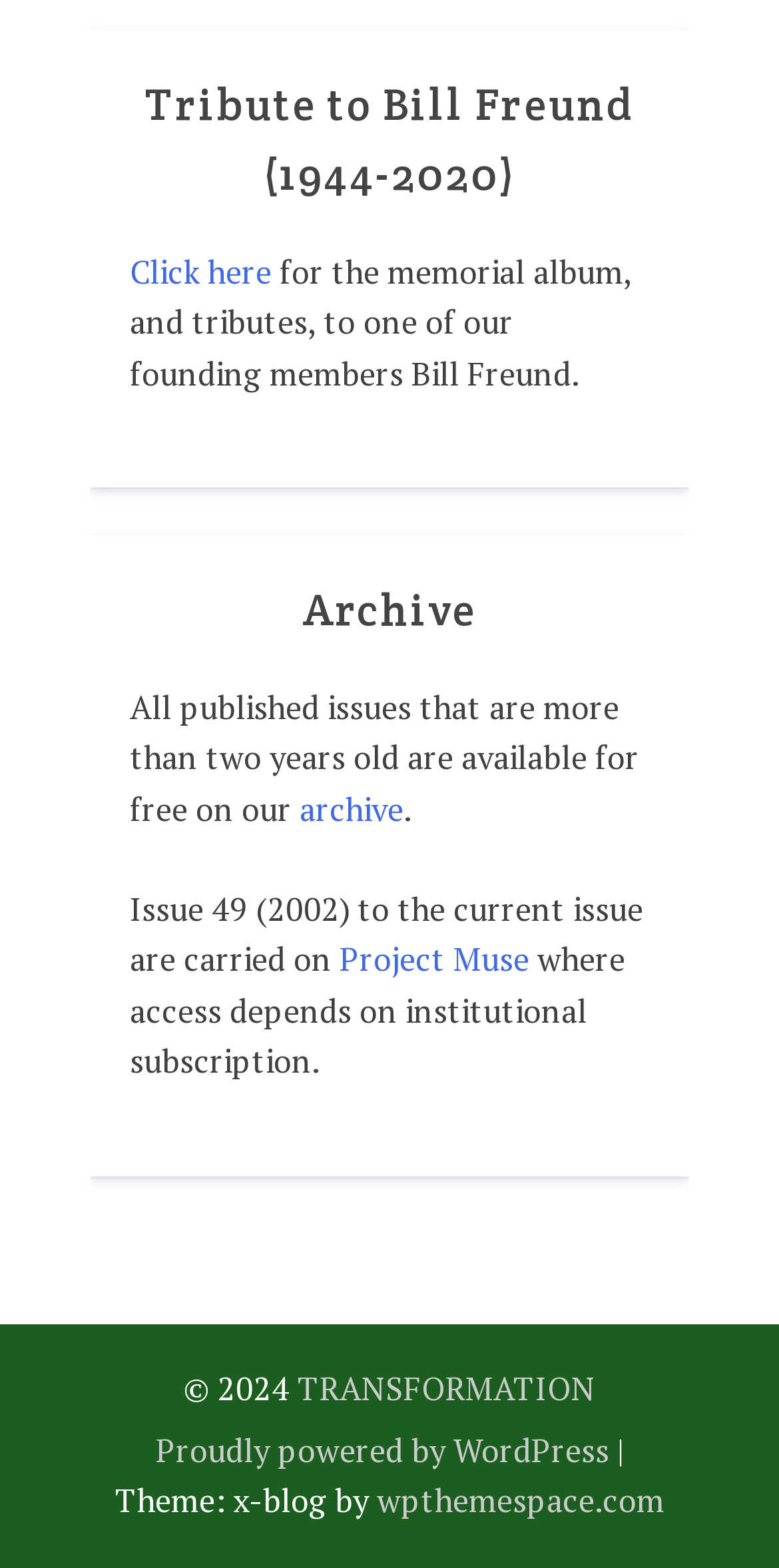Please find the bounding box coordinates (top-left x, top-left y, bottom-right x, bottom-right y) in the screenshot for the UI element described as follows: Sandra Winzer

None